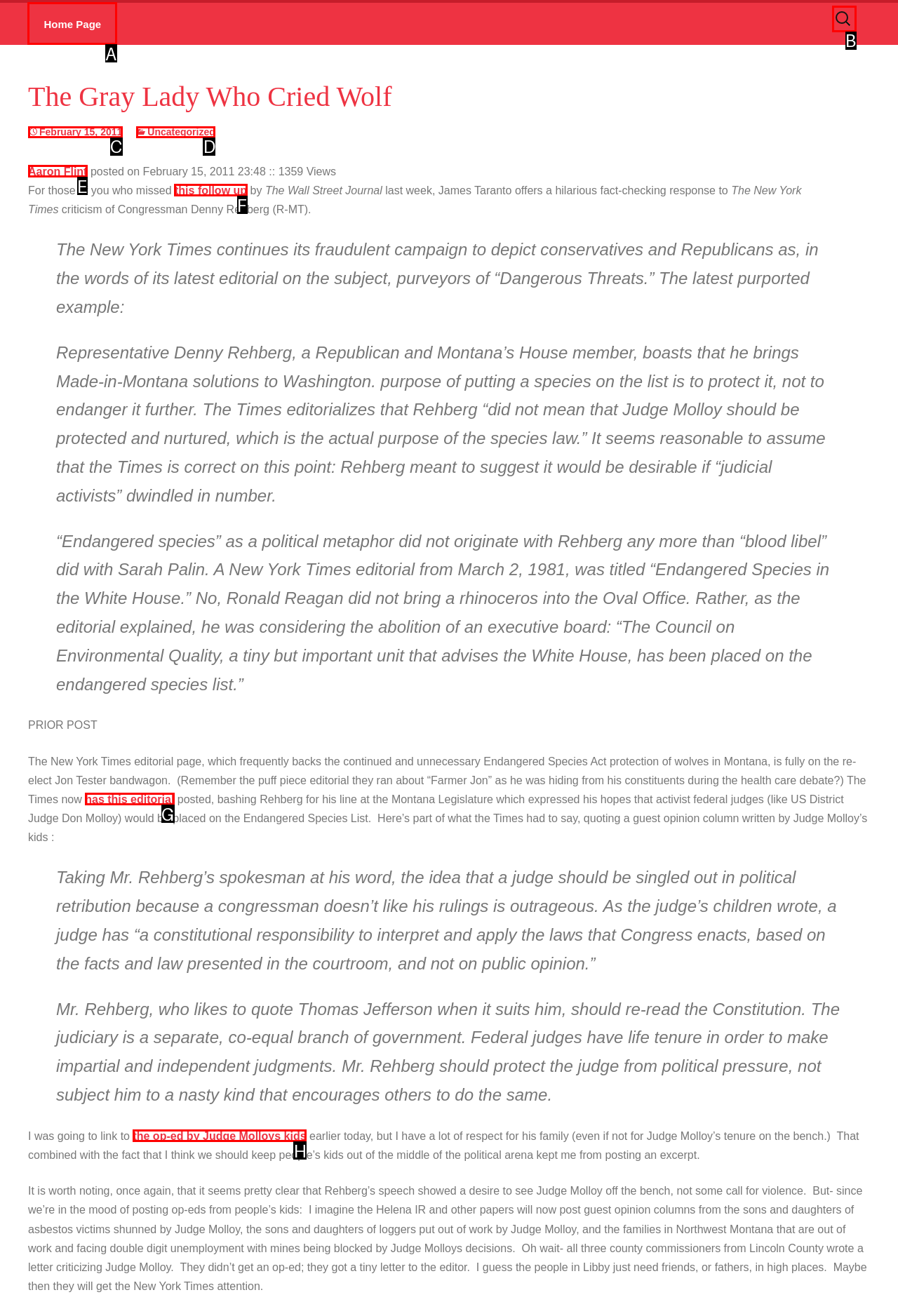Which option should be clicked to execute the following task: Go to home page? Respond with the letter of the selected option.

A